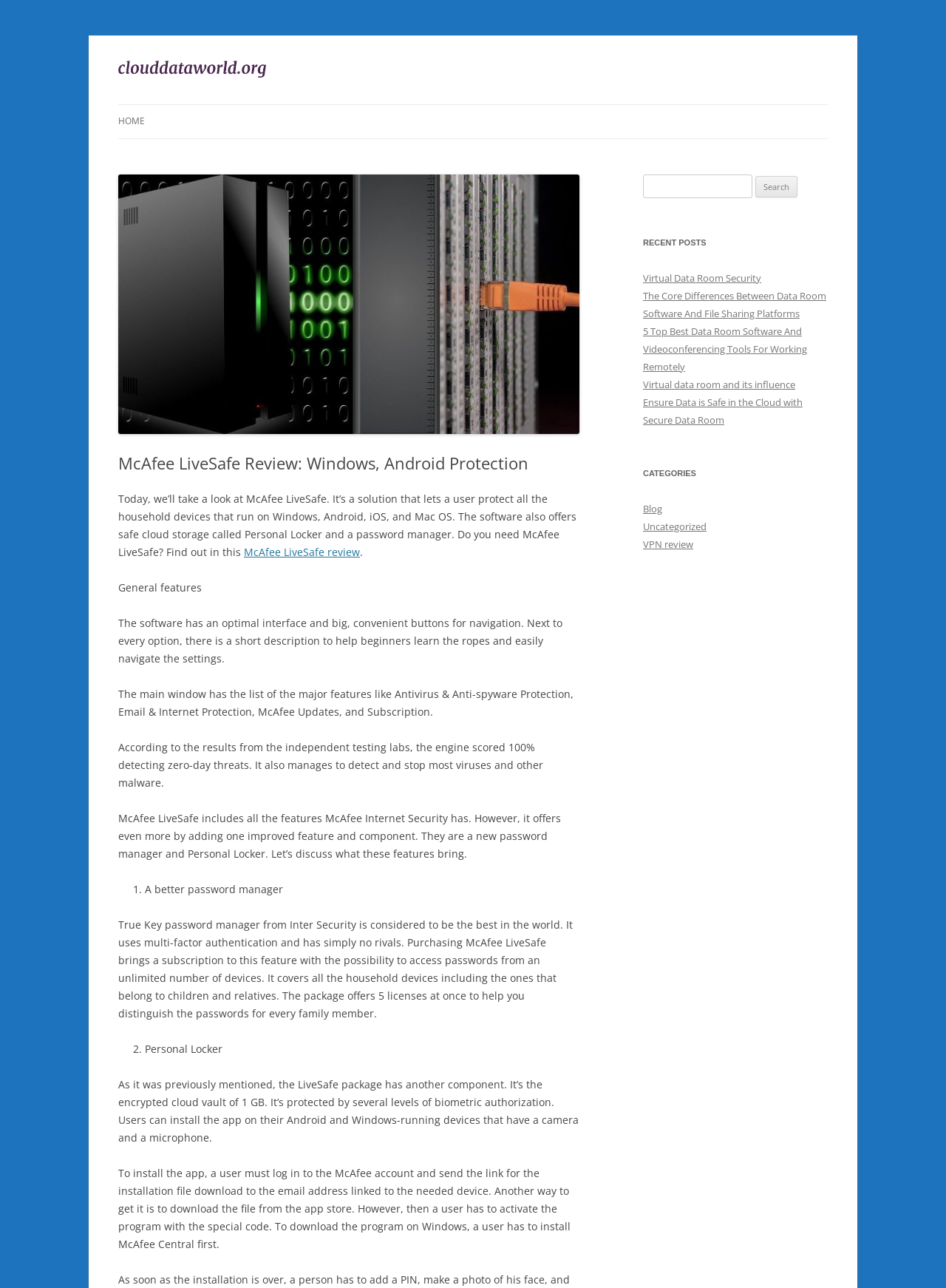What is the name of the antivirus feature in McAfee LiveSafe?
Refer to the image and provide a thorough answer to the question.

The webpage lists Antivirus & Anti-spyware Protection as one of the major features in McAfee LiveSafe, which scored 100% in detecting zero-day threats and can detect and stop most viruses and other malware.